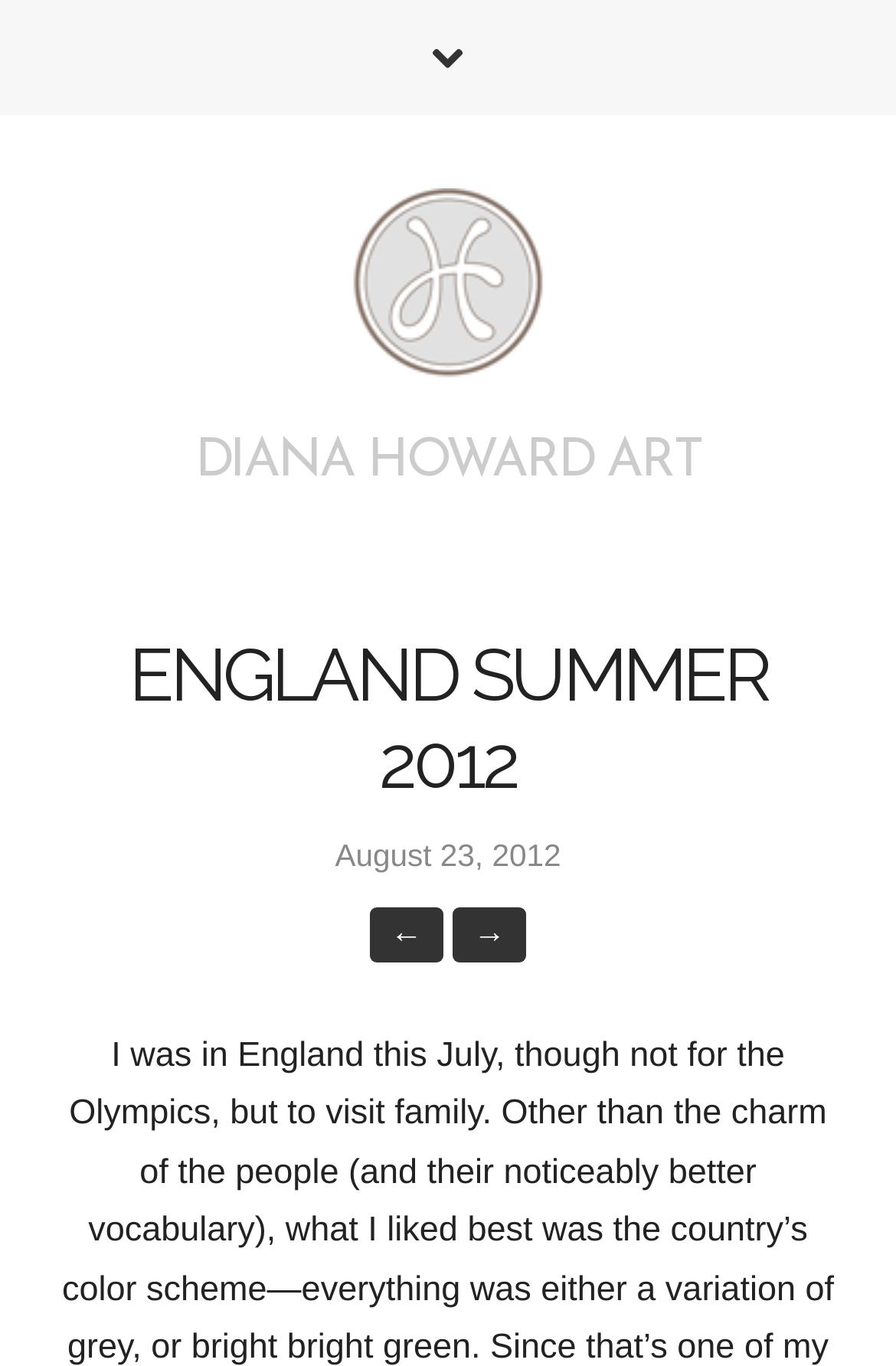What navigation options are available?
Refer to the image and give a detailed answer to the question.

The navigation options can be determined by looking at the link elements, which have the text '←' and '→'. These symbols are commonly used to indicate previous and next navigation options, suggesting that the user can navigate to previous or next artworks or pages.